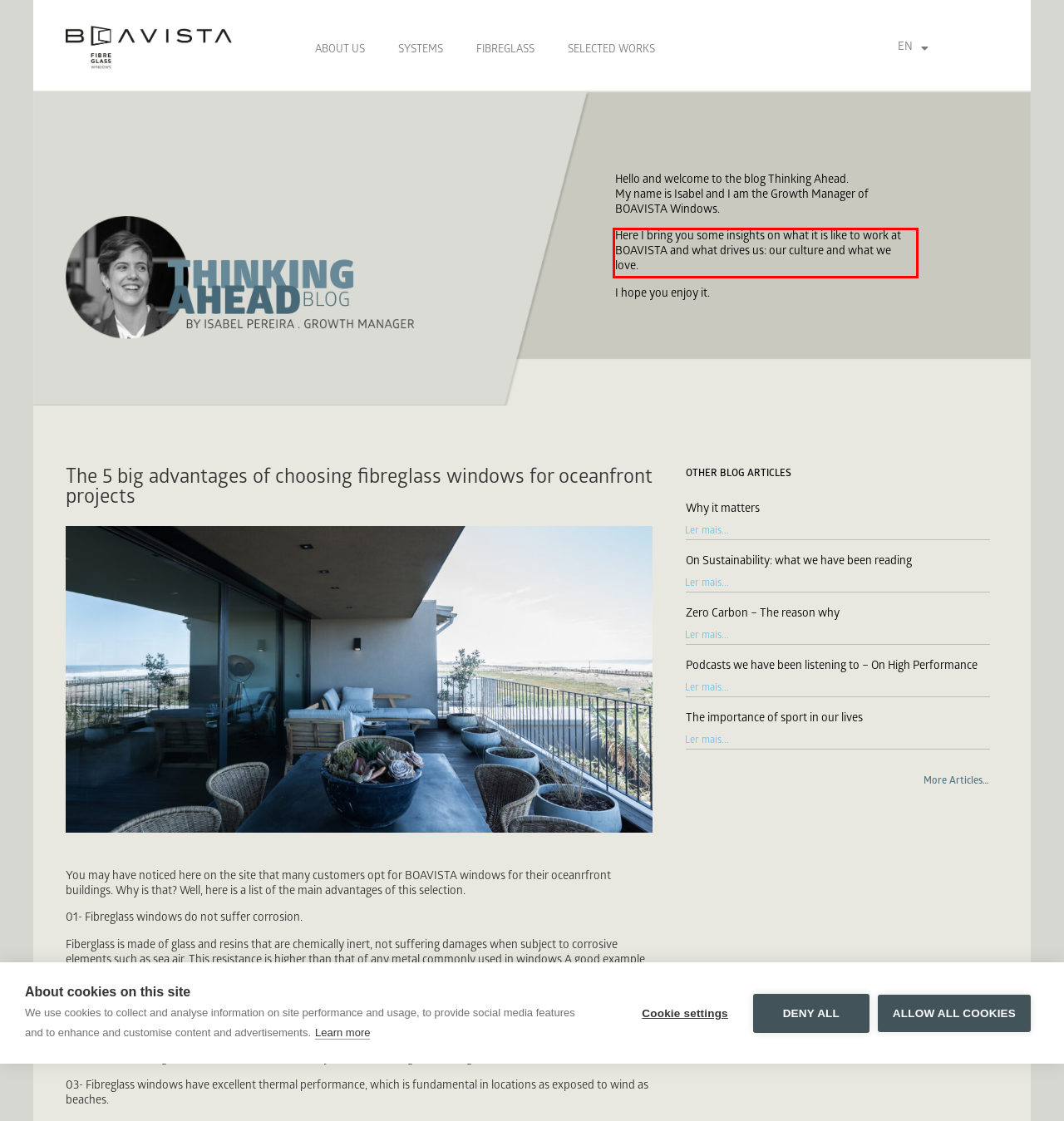Please extract the text content from the UI element enclosed by the red rectangle in the screenshot.

Here I bring you some insights on what it is like to work at BOAVISTA and what drives us: our culture and what we love.